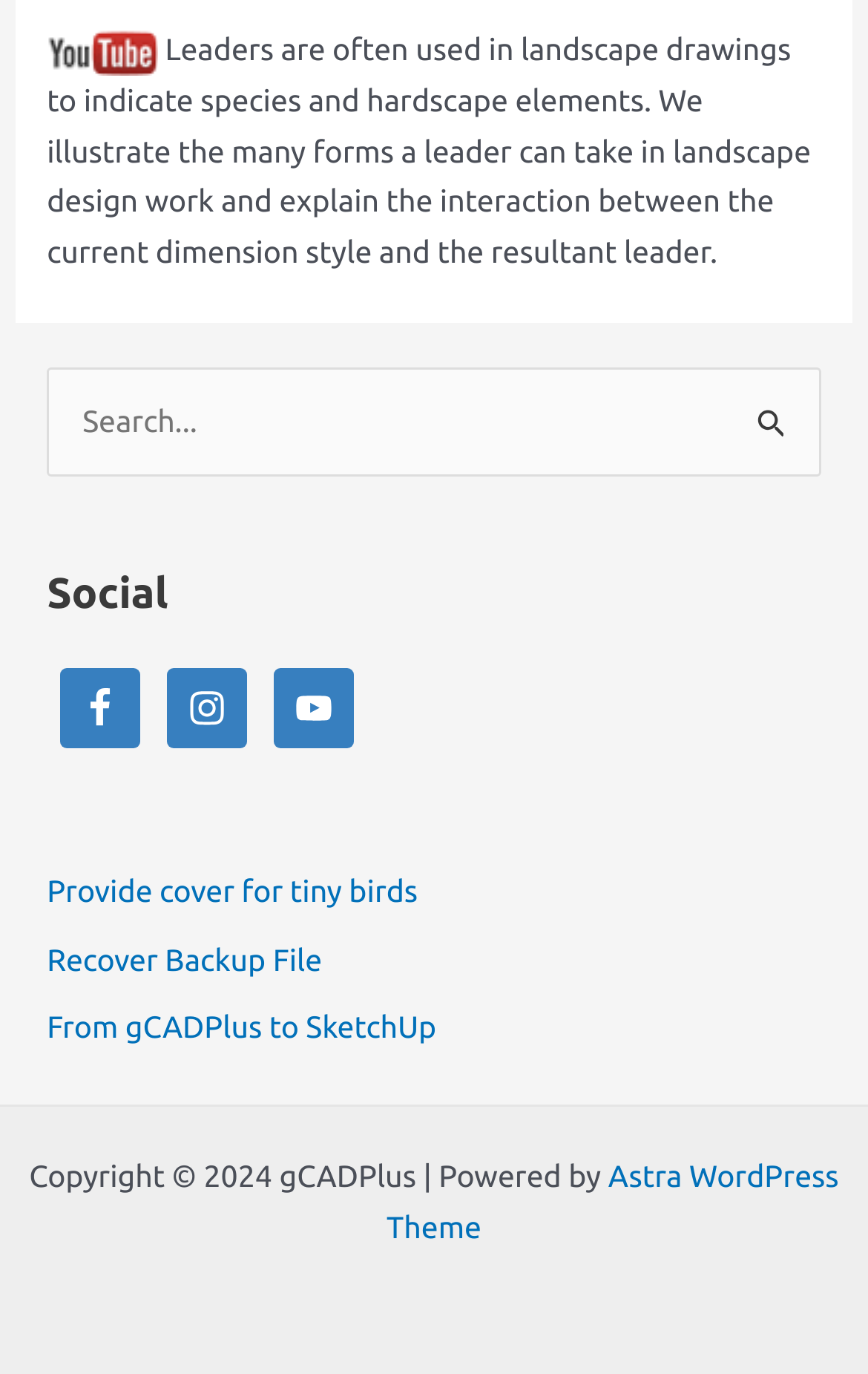Given the element description From gCADPlus to SketchUp, specify the bounding box coordinates of the corresponding UI element in the format (top-left x, top-left y, bottom-right x, bottom-right y). All values must be between 0 and 1.

[0.054, 0.735, 0.503, 0.761]